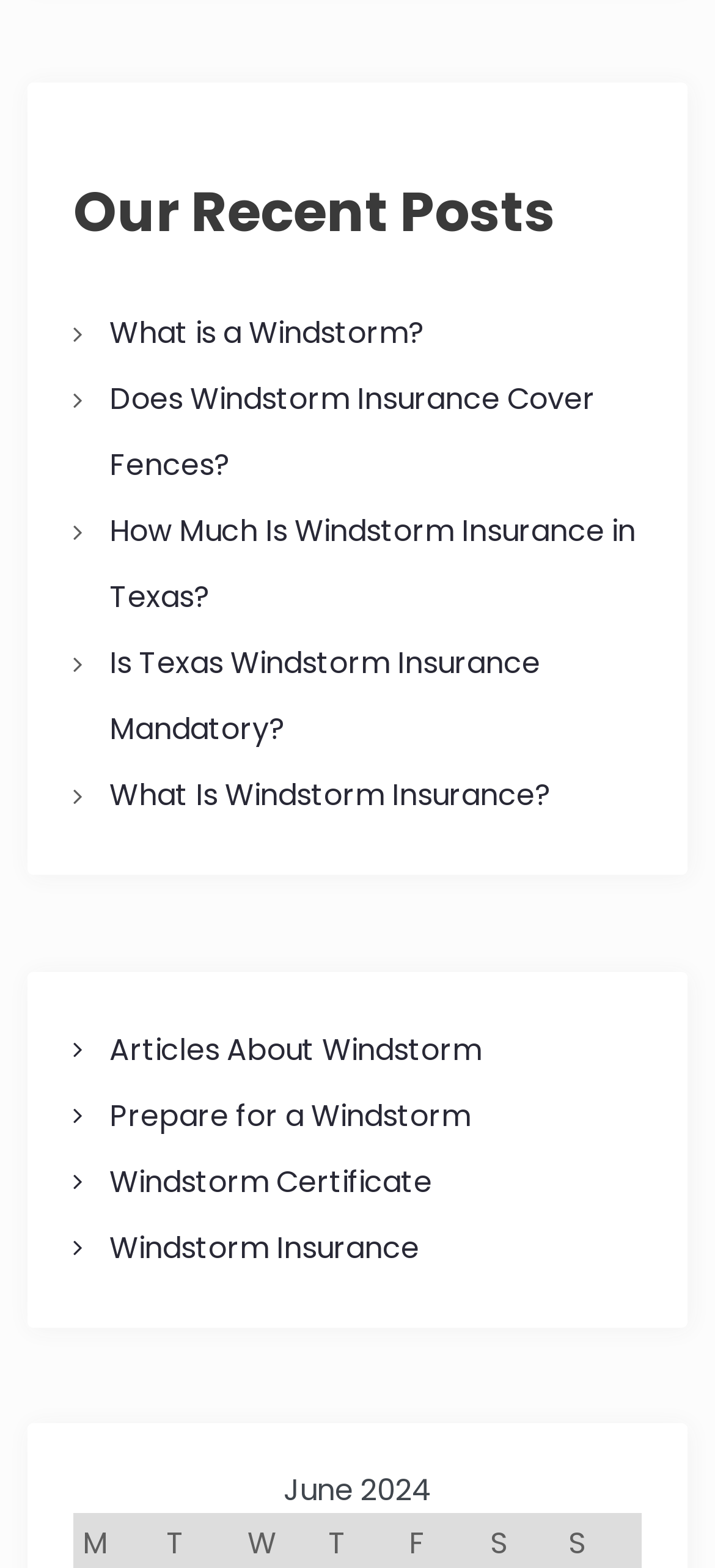Predict the bounding box of the UI element based on the description: "Windstorm Certificate". The coordinates should be four float numbers between 0 and 1, formatted as [left, top, right, bottom].

[0.153, 0.74, 0.604, 0.767]